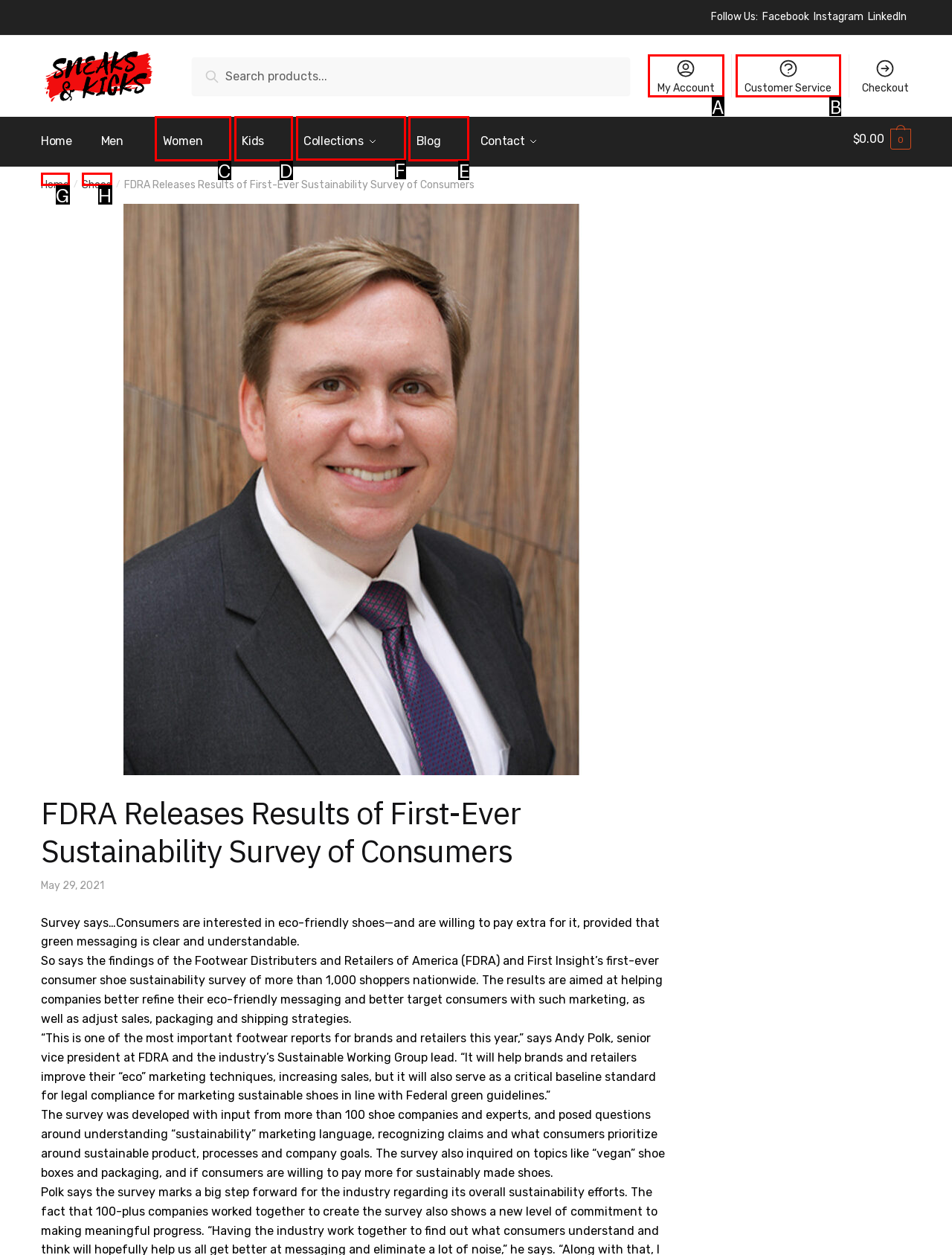Identify the appropriate lettered option to execute the following task: View the collections
Respond with the letter of the selected choice.

F